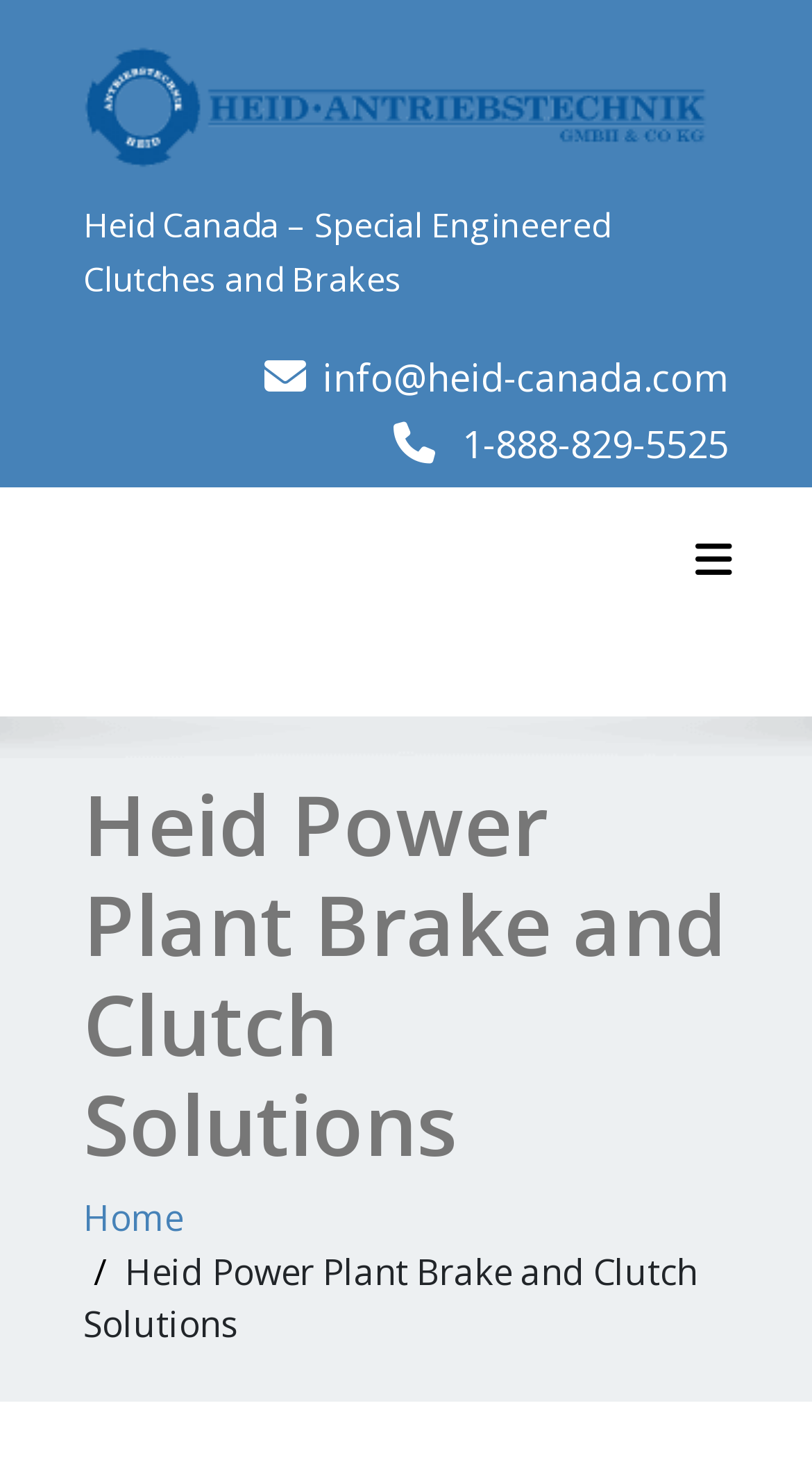What is the contact email?
Using the image, elaborate on the answer with as much detail as possible.

The contact email is found in the link 'info@heid-canada.com' which is likely to be the email address for contacting the company.